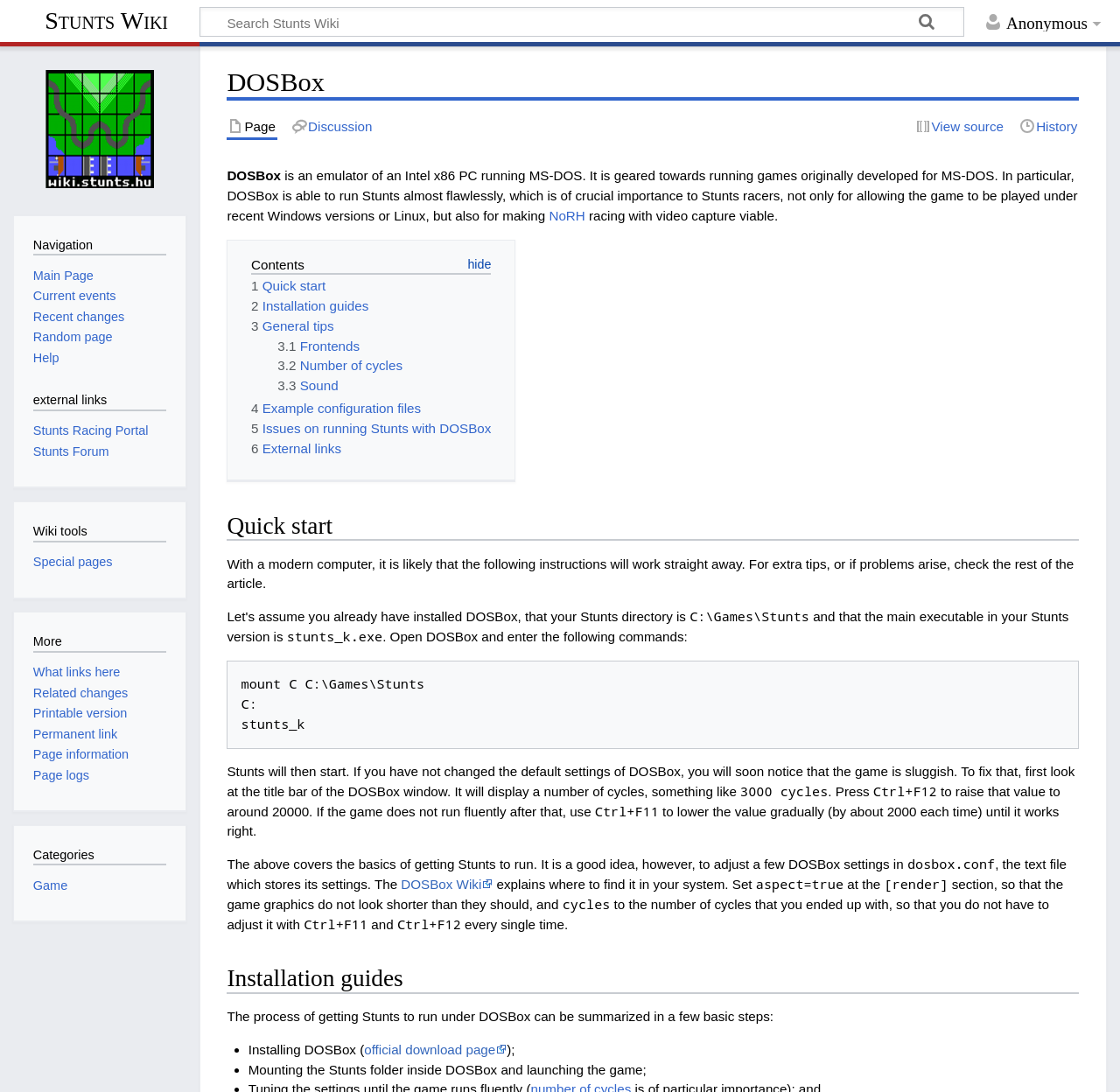Explain the contents of the webpage comprehensively.

The webpage is about DOSBox, an emulator of an Intel x86 PC running MS-DOS, specifically focused on running the game Stunts. At the top, there is a heading "Anonymous" and a link to "Stunts Wiki". Below that, there is a search box with a "Search" button and a "Go" button. 

On the left side, there is a navigation menu with three sections: "Namespaces", "Page actions", and "Contents". The "Namespaces" section has links to "Page" and "Discussion". The "Page actions" section has links to "View source" and "History". The "Contents" section has a list of links to different parts of the article, including "Quick start", "Installation guides", "General tips", and more.

The main content of the webpage is divided into several sections. The first section explains what DOSBox is and its importance for running Stunts. The second section, "Quick start", provides instructions on how to run Stunts using DOSBox, including mounting the game folder and adjusting the number of cycles for smooth gameplay. 

The rest of the webpage is dedicated to "Installation guides", which summarizes the process of getting Stunts to run under DOSBox in a few basic steps. There are also links to external resources, such as the DOSBox Wiki and the Stunts Racing Portal, at the bottom of the page. Additionally, there are navigation menus on the left and top sides of the page, providing access to other parts of the wiki.